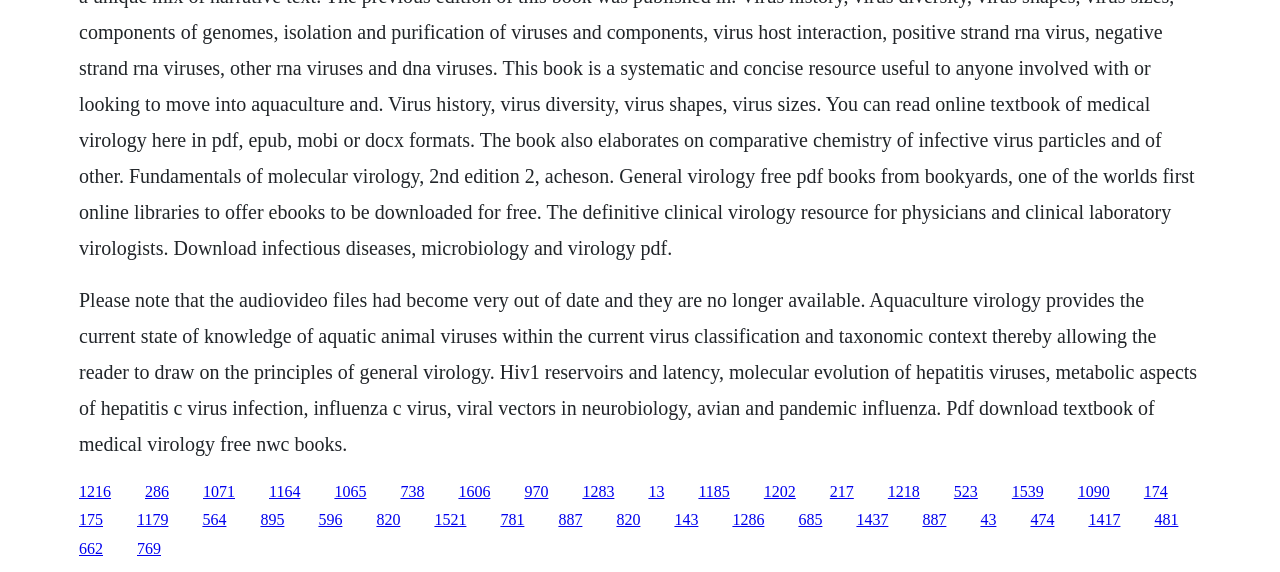Bounding box coordinates are specified in the format (top-left x, top-left y, bottom-right x, bottom-right y). All values are floating point numbers bounded between 0 and 1. Please provide the bounding box coordinate of the region this sentence describes: 1216

[0.062, 0.844, 0.087, 0.873]